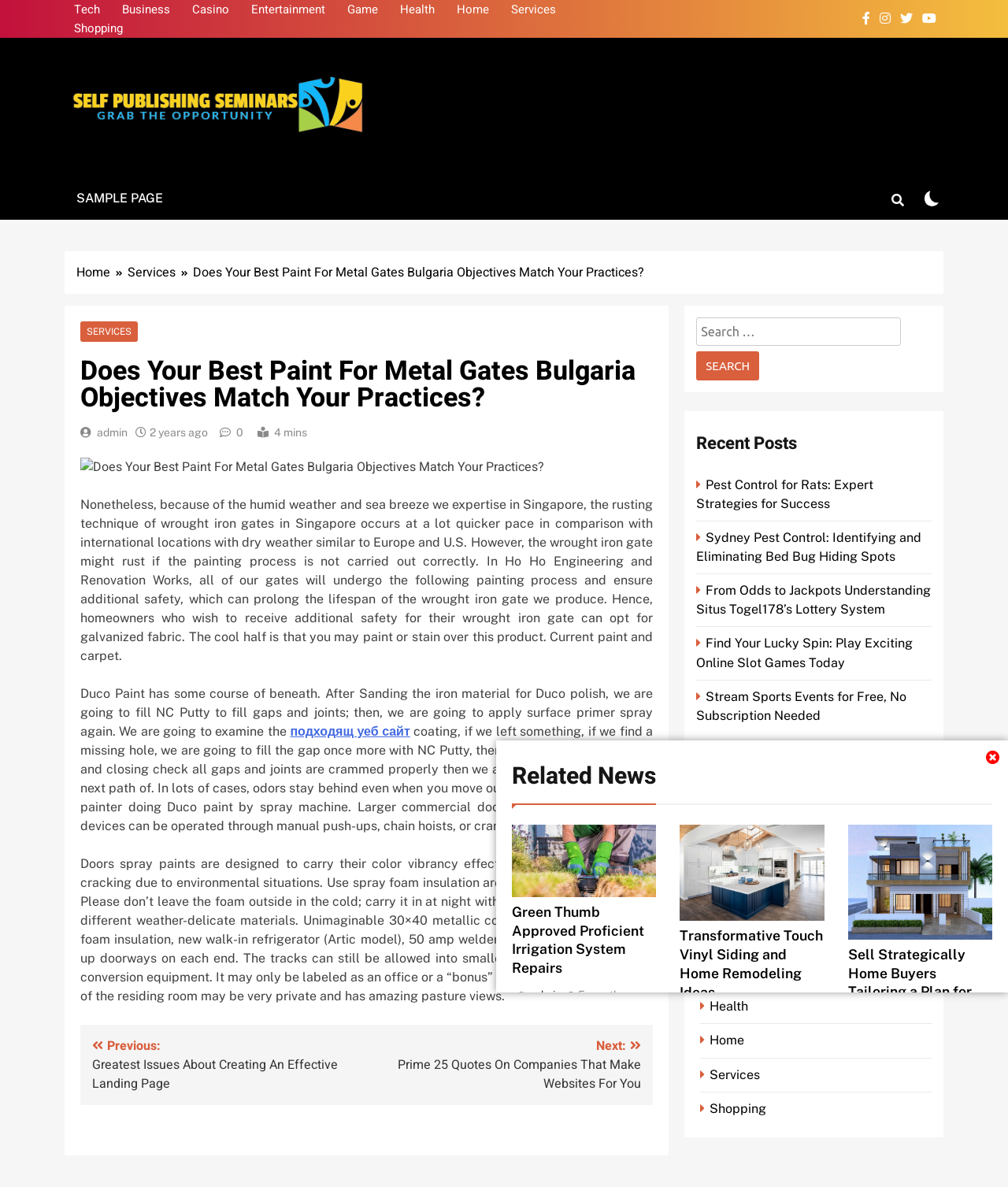Determine the bounding box coordinates of the clickable region to execute the instruction: "Click on the 'SERVICES' link". The coordinates should be four float numbers between 0 and 1, denoted as [left, top, right, bottom].

[0.086, 0.275, 0.13, 0.284]